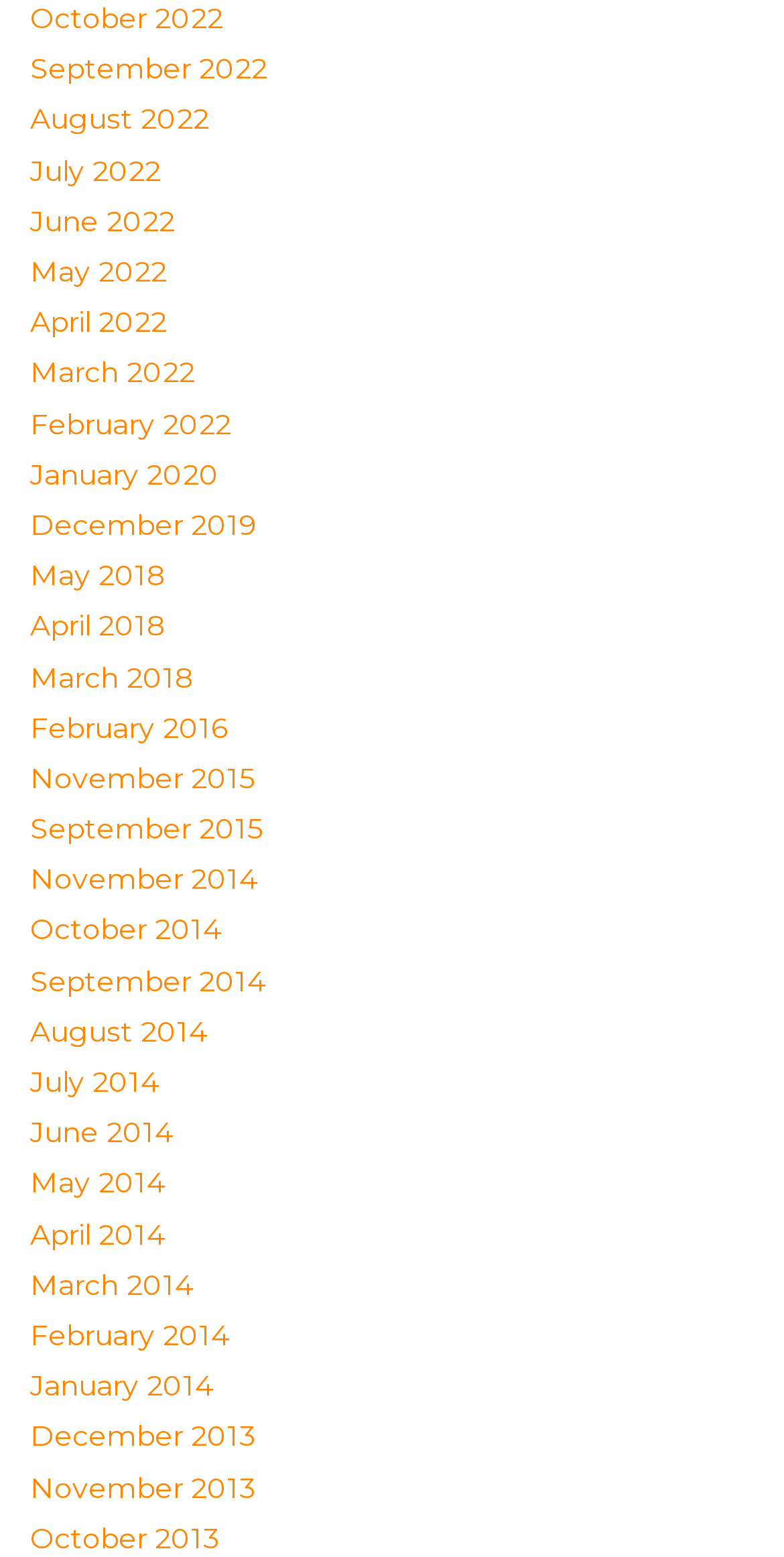Examine the image carefully and respond to the question with a detailed answer: 
What is the earliest month listed?

I looked at the list of links on the webpage and found that the last link is 'December 2013', which suggests that it is the earliest month listed.